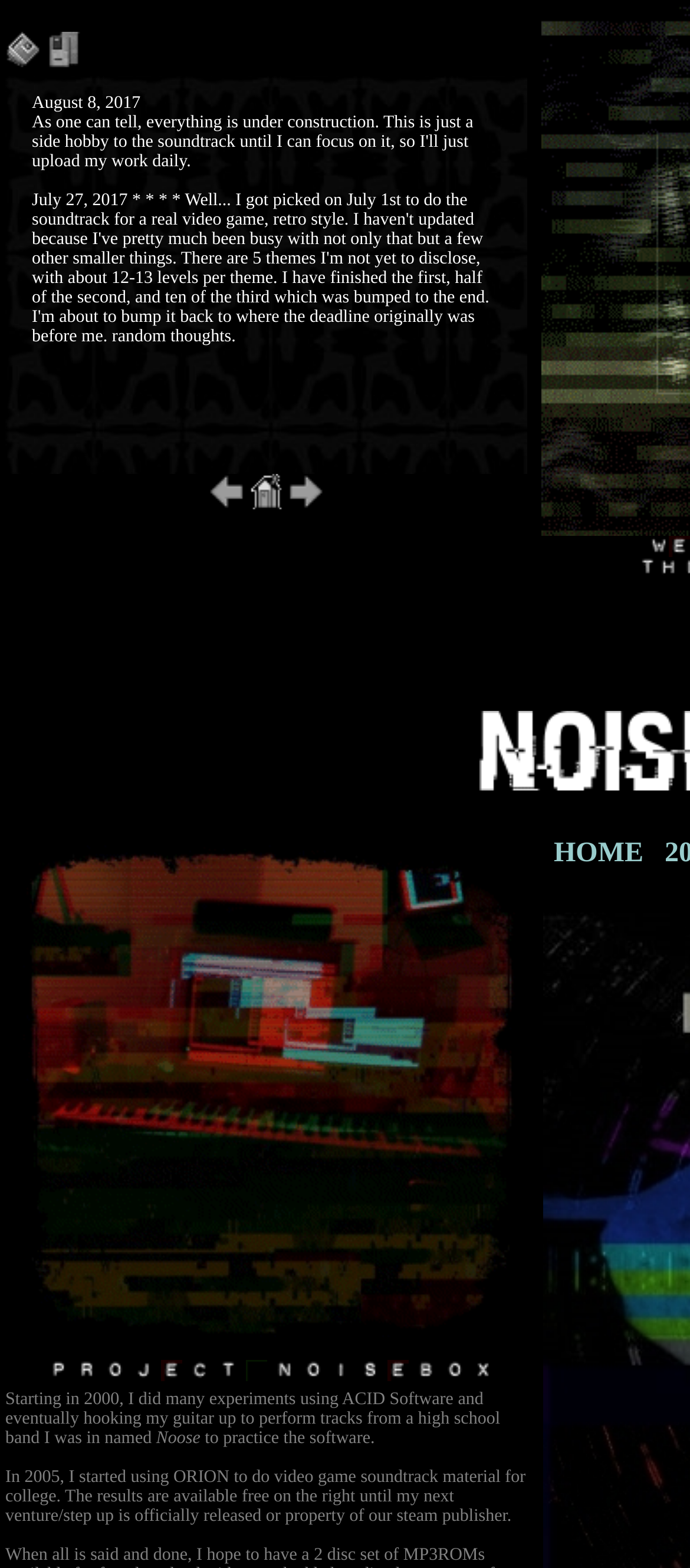What is the name of the high school band?
Refer to the image and give a detailed response to the question.

The answer can be found in the StaticText element with the text 'Starting in 2000, I did many experiments using ACID Software and eventually hooking my guitar up to perform tracks from a high school band I was in named' followed by 'Noose'.